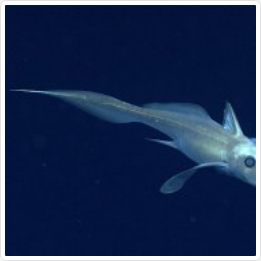Elaborate on the details you observe in the image.

The image features a Longnose Chimaera, a deep-sea fish known for its elongated, slender body and unique appearance. Found in oceanic depths, this species is characterized by its long, tapering snout and large, prominent eyes, which aid in low-light navigation. The Longnose Chimaera exhibits a smooth, silvery skin texture that reflects light, enhancing its camouflage in dark, deep waters. It is a non-migratory species yet plays an interesting role in its ecosystem. While not much is widely known about its breeding habits, chimaeras are believed to lay eggs, adding to the intrigue surrounding these enigmatic deep-sea dwellers. This particular image showcases the fish's graceful form as it swims, embodying the mystery and beauty of ocean life.